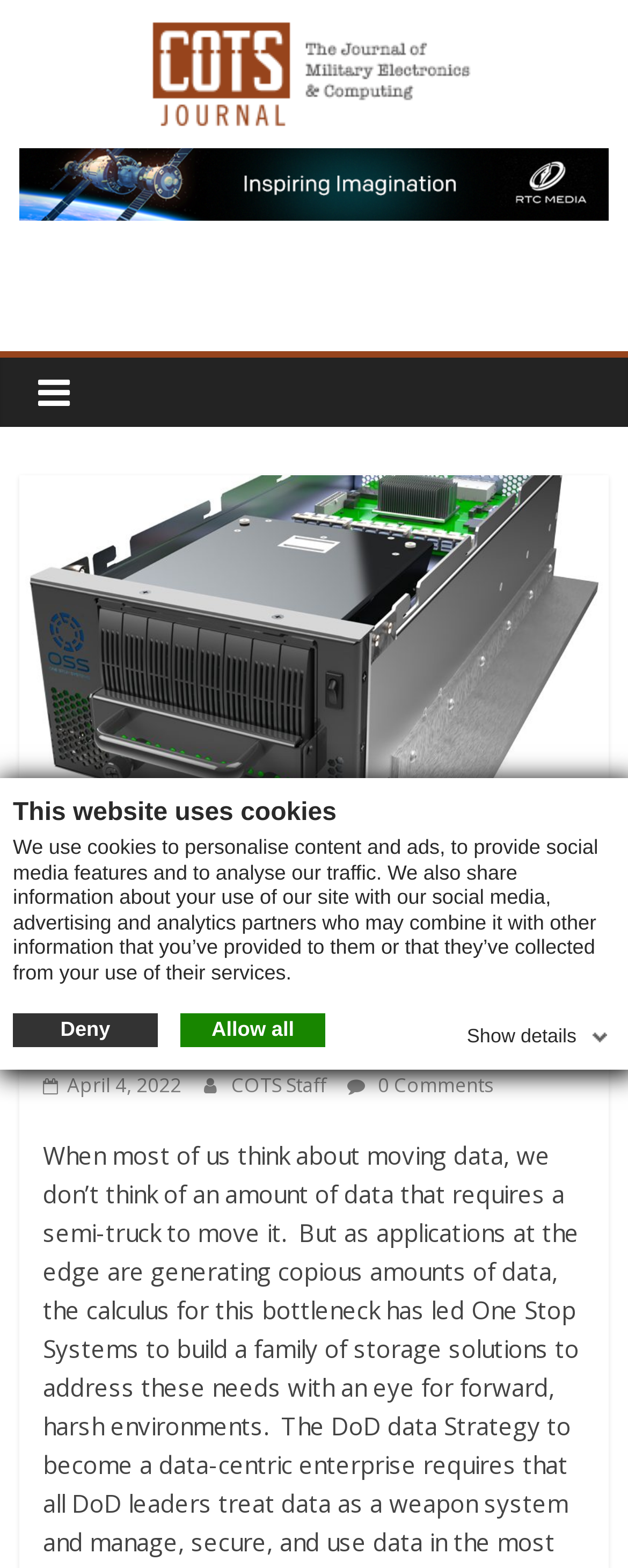Specify the bounding box coordinates (top-left x, top-left y, bottom-right x, bottom-right y) of the UI element in the screenshot that matches this description: Deny

[0.021, 0.646, 0.251, 0.668]